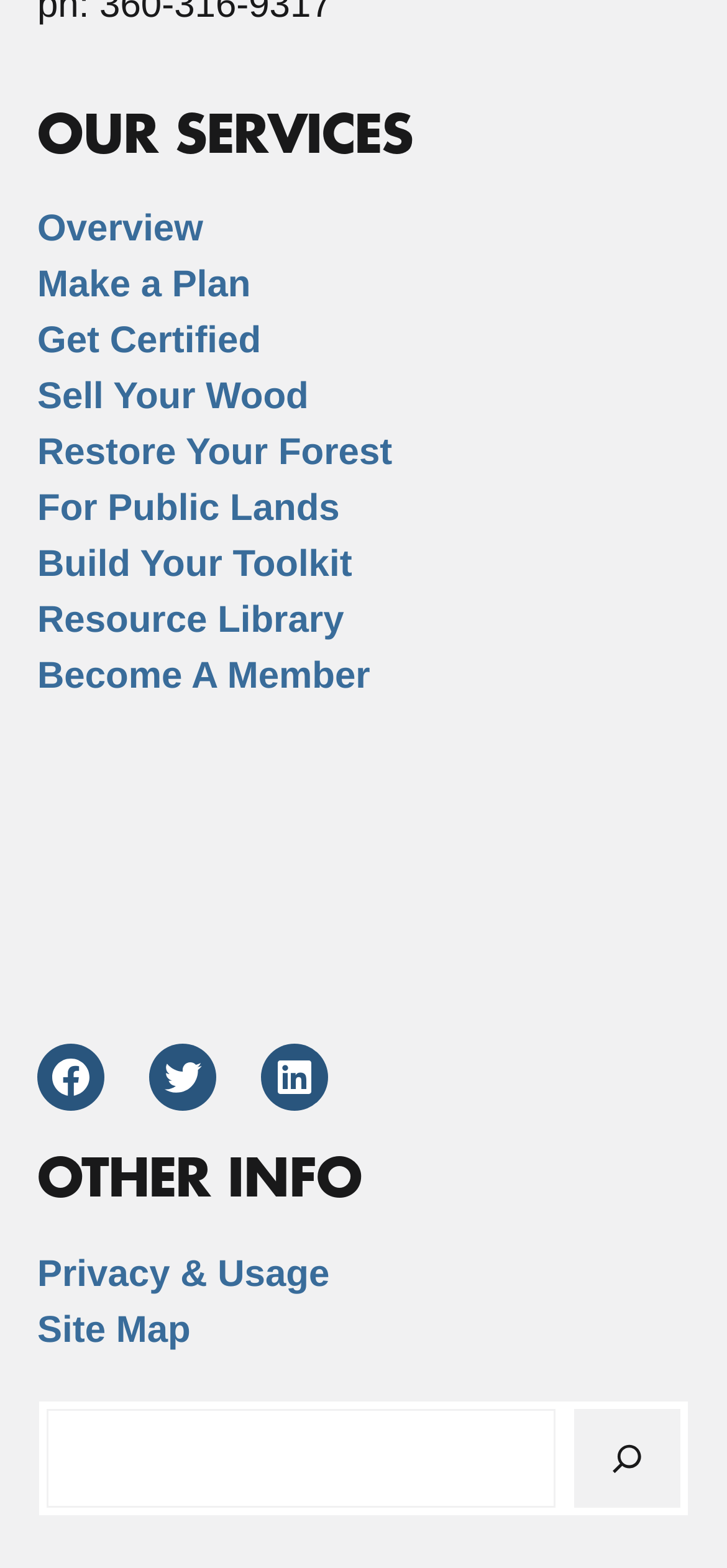Find and provide the bounding box coordinates for the UI element described with: "Facebook".

[0.051, 0.665, 0.144, 0.708]